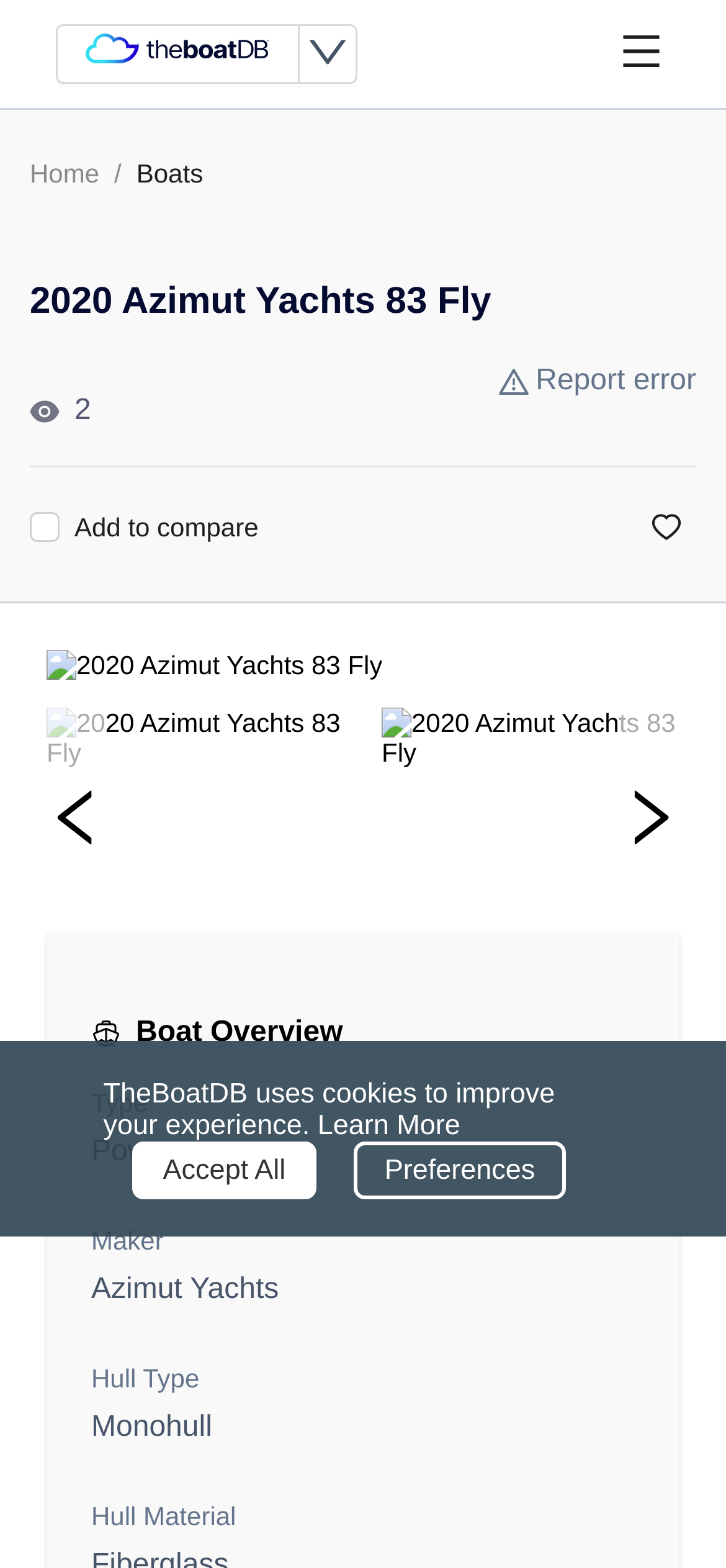Find the bounding box coordinates for the area that must be clicked to perform this action: "View boat overview".

[0.126, 0.645, 0.874, 0.673]